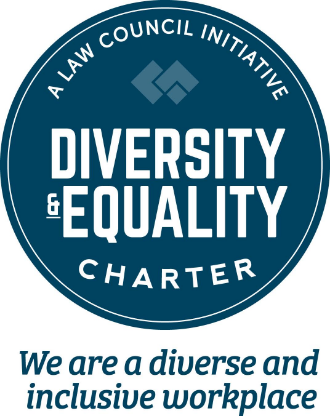Give a one-word or short phrase answer to this question: 
Who initiated the charter?

A Law Council